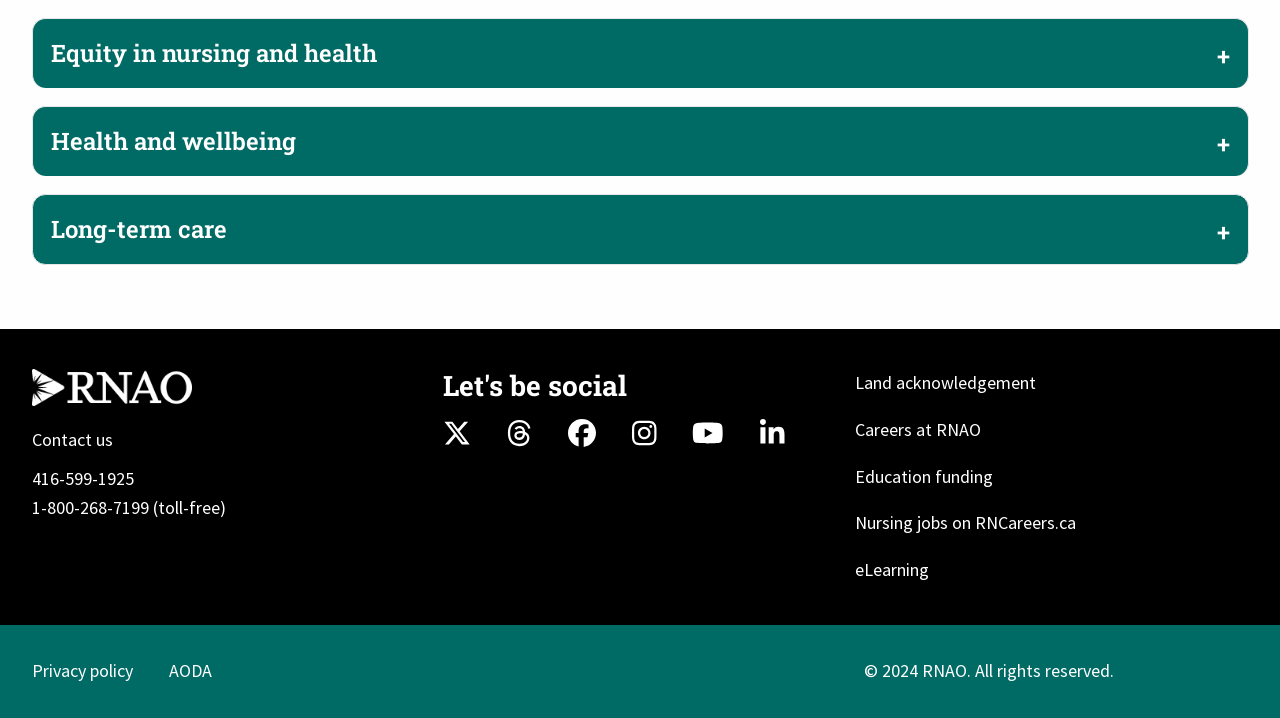Look at the image and answer the question in detail:
What is the copyright year?

I found the answer by looking at the bottom of the page, and I saw a static text element with the copyright symbol and the year '2024'.